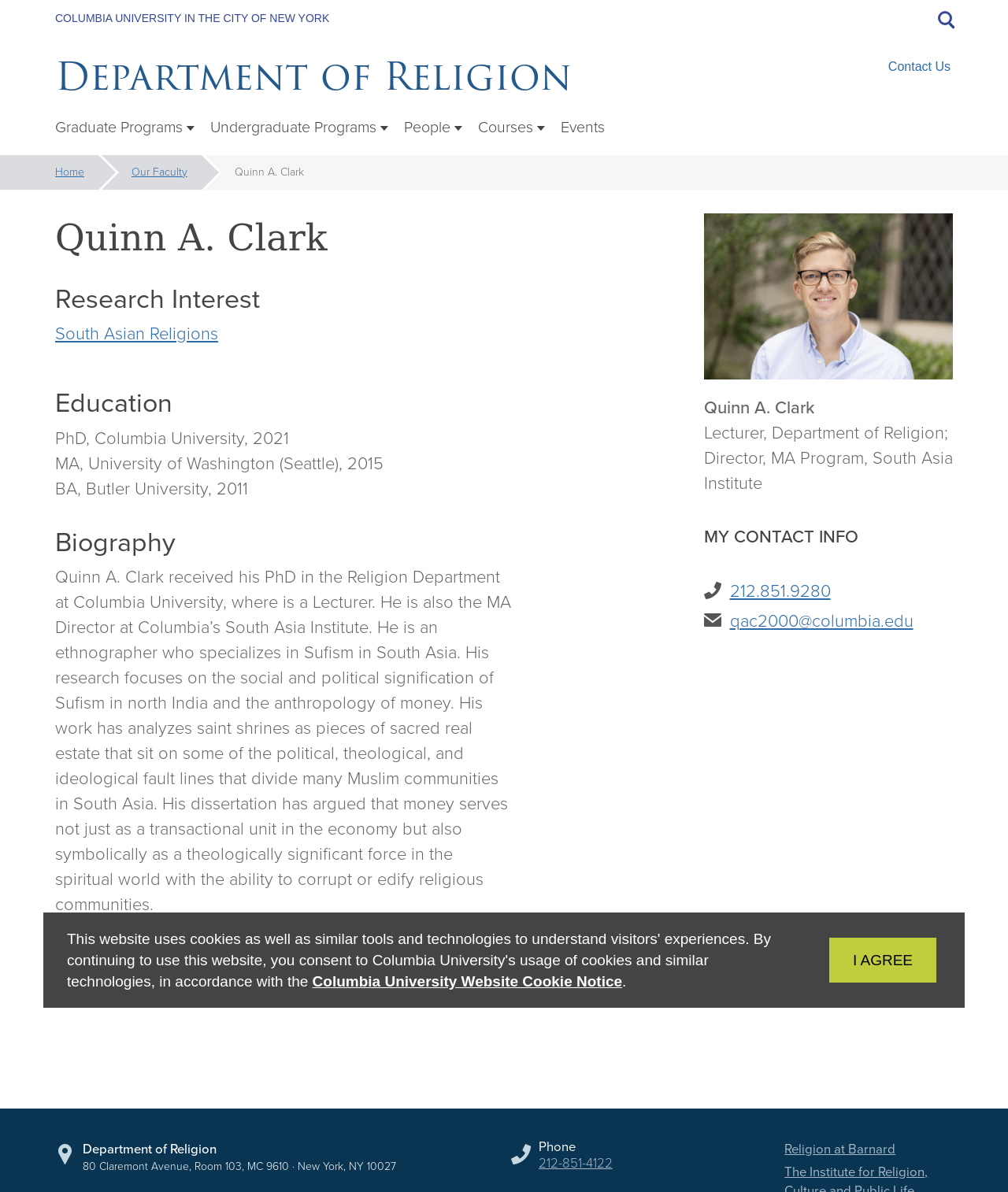Explain the contents of the webpage comprehensively.

This webpage is about Quinn A. Clark, a lecturer in the Department of Religion at Columbia University. At the top of the page, there is a navigation menu with links to the main content, Columbia University's website, and a toggle search button. Below this, there is a main navigation section with links to graduate and undergraduate programs, people, courses, and events.

The main content of the page is divided into two sections. On the left, there is a section with Quinn A. Clark's photo, name, and title. Below this, there is a section with his contact information, including phone number and email address.

On the right, there is a section with Quinn A. Clark's biography, research interests, and education. His biography is a lengthy text that describes his research focus on Sufism in South Asia and his work on the anthropology of money. There are also links to his research interests, including South Asian Religions.

At the bottom of the page, there is a section with the Department of Religion's address and phone number, as well as a link to the Religion at Barnard website. There is also a cookie notice section with a button to close it and a link to Columbia University's website cookie notice.

Throughout the page, there are several headings and subheadings that organize the content and provide a clear structure to the page. The layout is clean and easy to navigate, with a clear separation between different sections of the page.